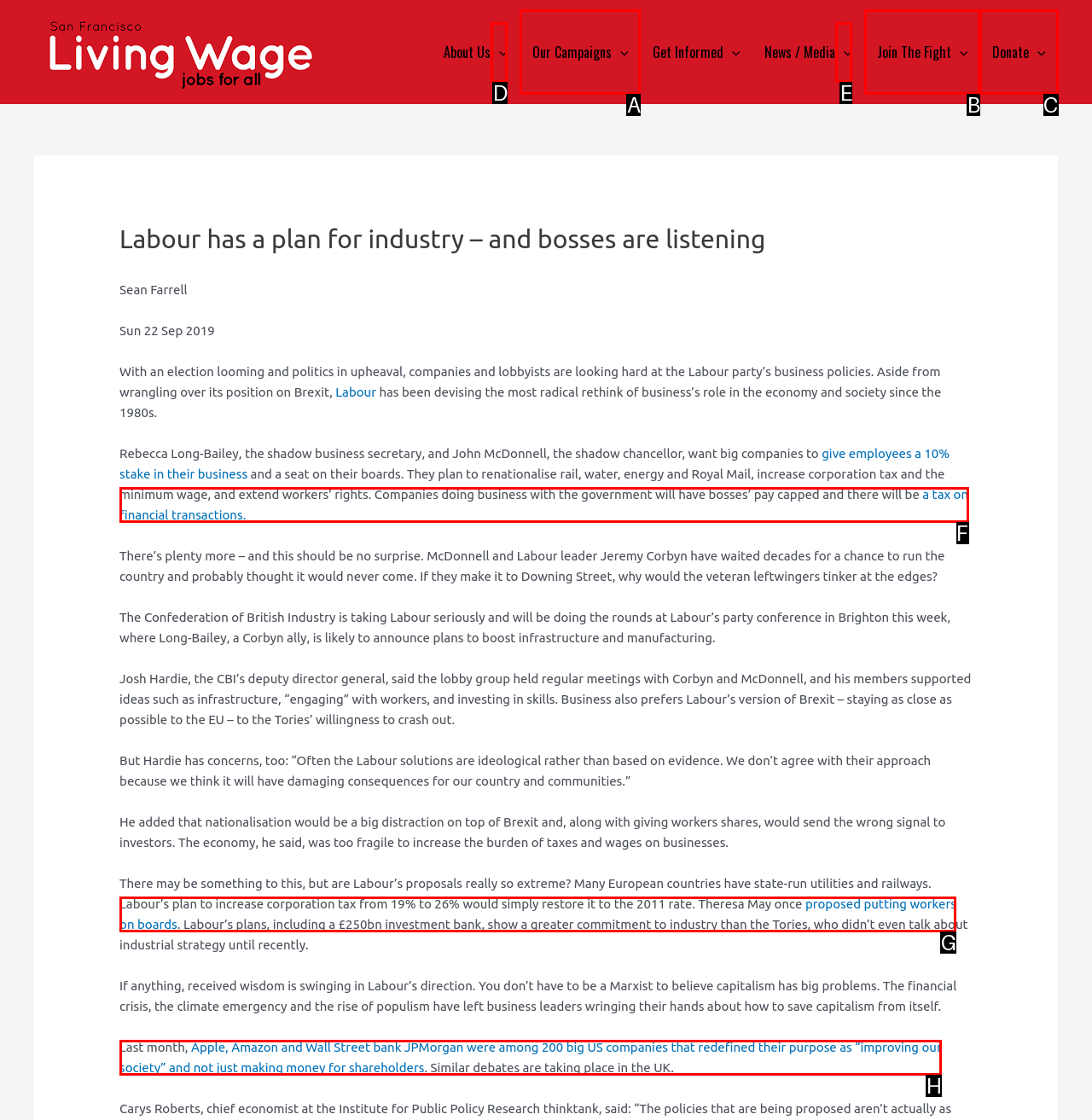Which option corresponds to the following element description: parent_node: Collector Couture Tees?
Please provide the letter of the correct choice.

None